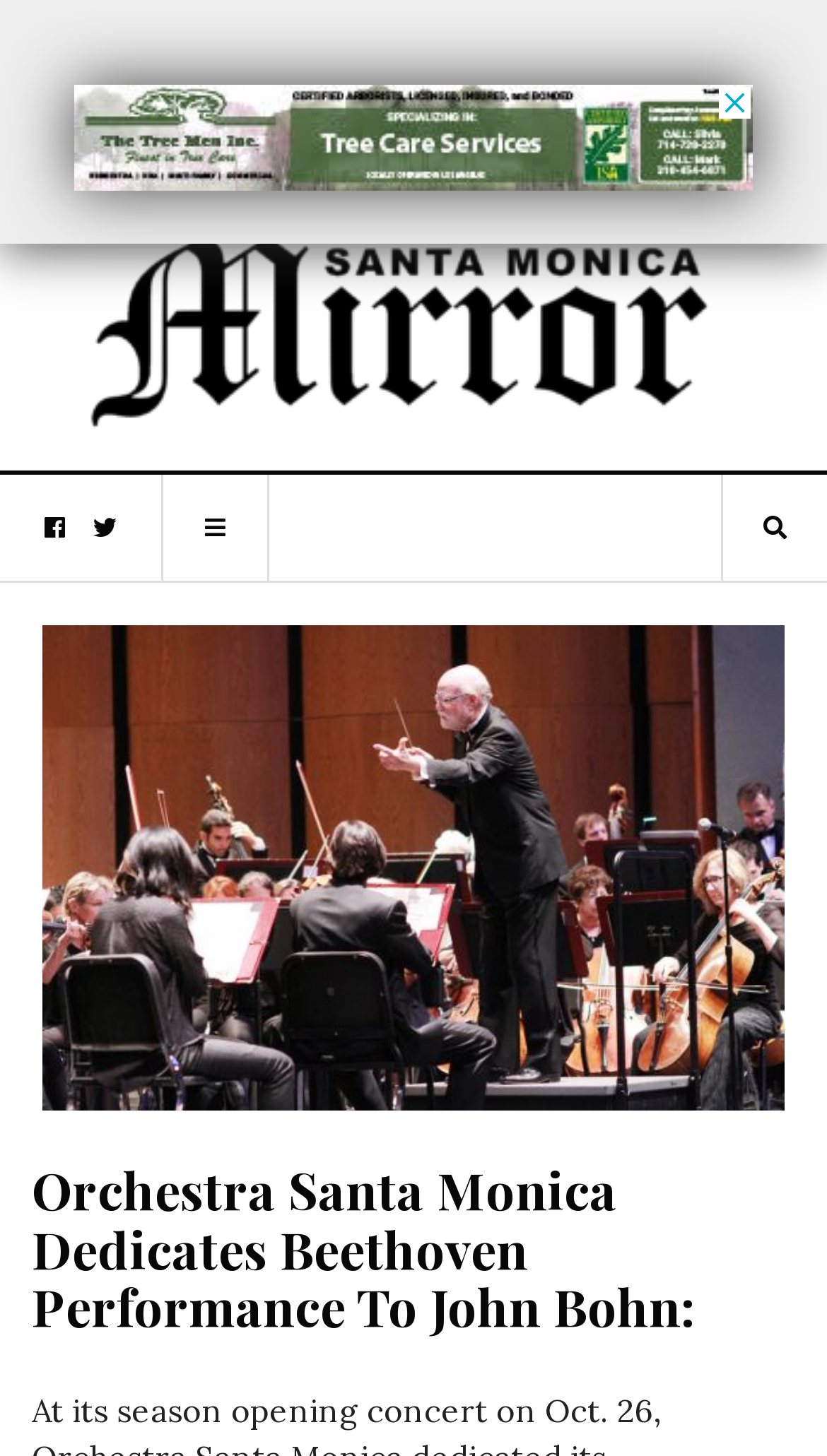Where was the concert held?
Please give a detailed and elaborate answer to the question.

I found the answer by looking at the image description of the conductor, which mentions the location 'Barnum Hall' where the concert was held.